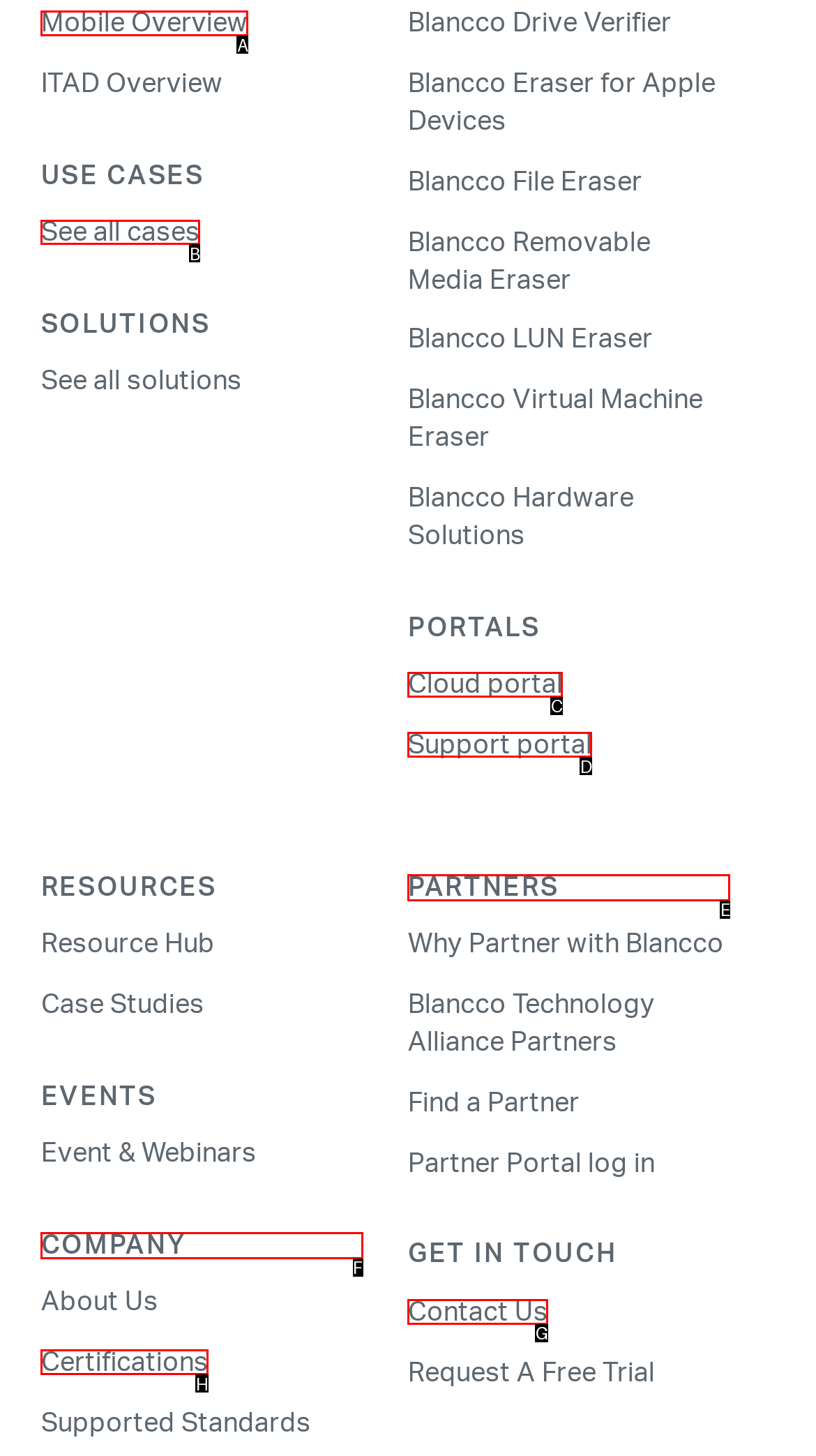Indicate which HTML element you need to click to complete the task: See all use cases. Provide the letter of the selected option directly.

B